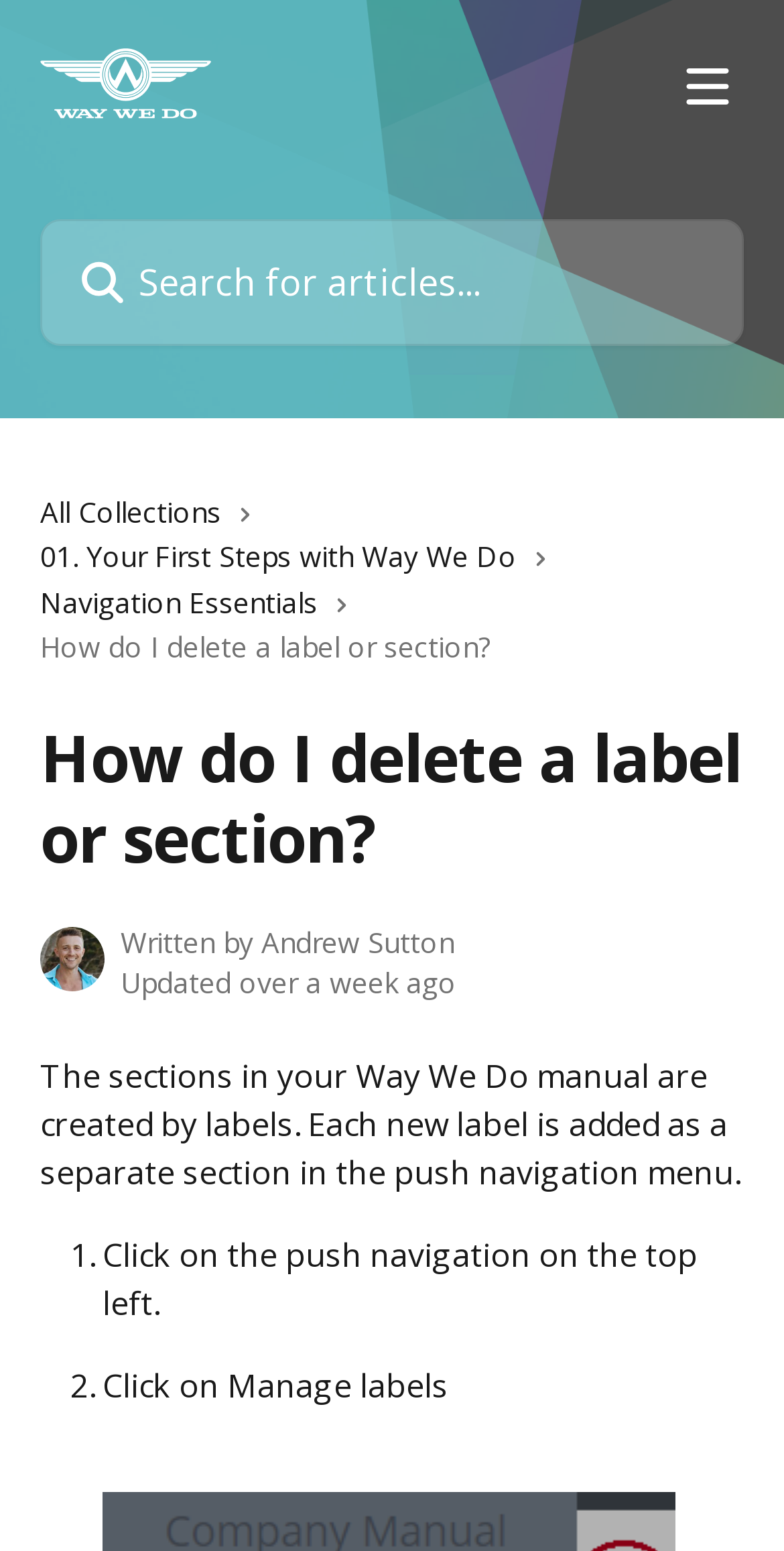Analyze the image and provide a detailed answer to the question: What is the author of the article?

I found the answer by looking at the avatar and the text next to it, which indicates the author of the article.